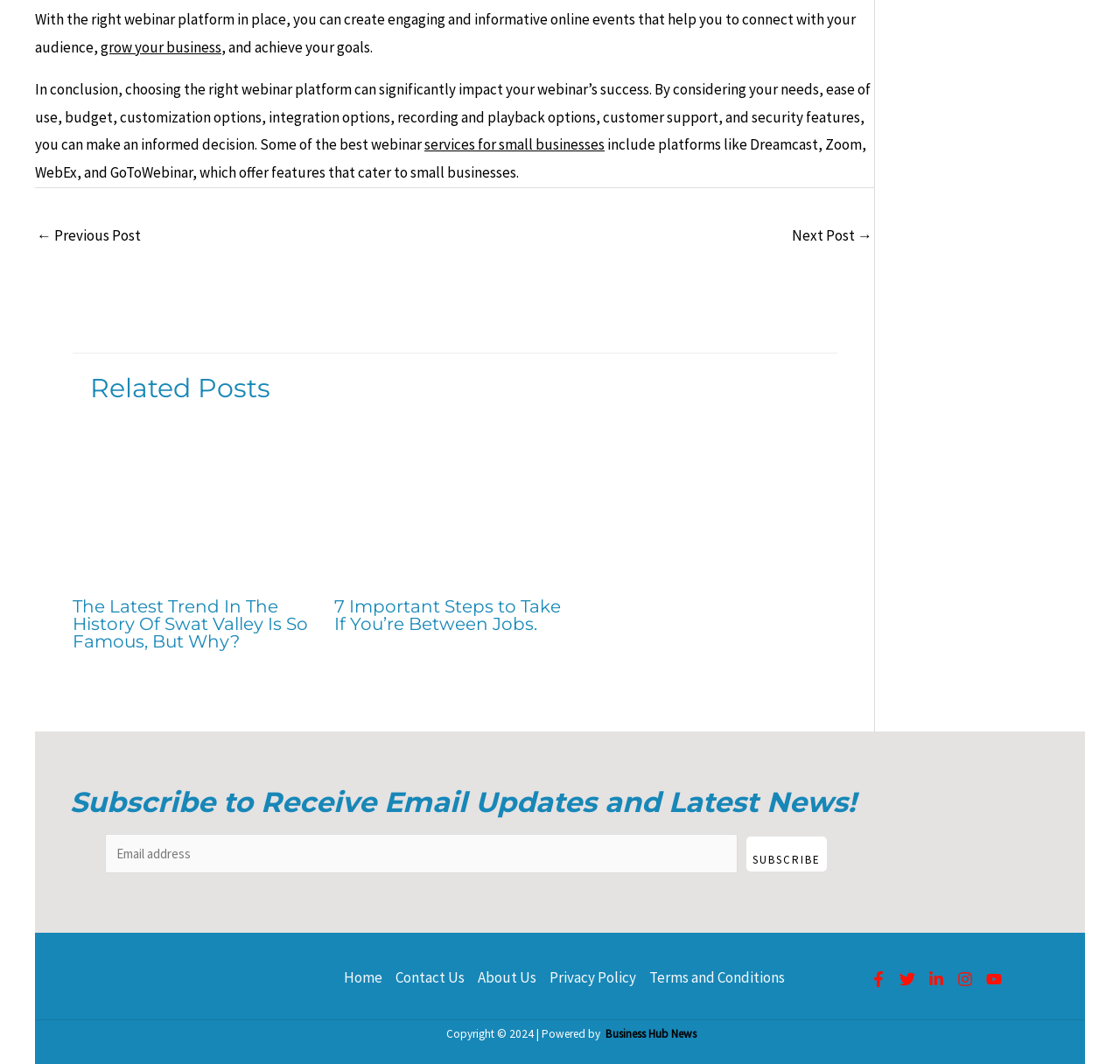What is the function of the textbox in the footer? Refer to the image and provide a one-word or short phrase answer.

Enter email address